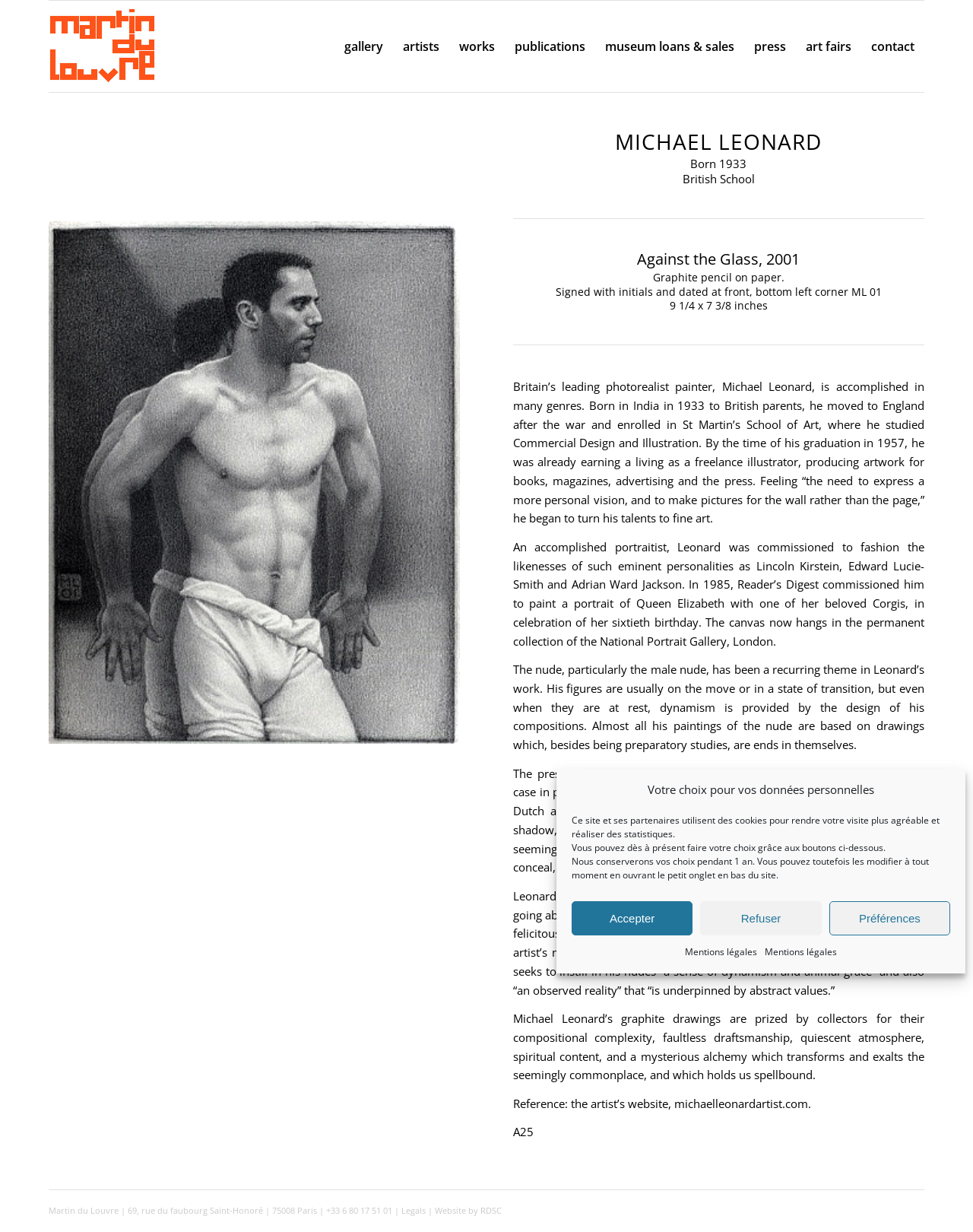Please identify the bounding box coordinates of the region to click in order to complete the task: "Read the press page". The coordinates must be four float numbers between 0 and 1, specified as [left, top, right, bottom].

[0.765, 0.001, 0.818, 0.075]